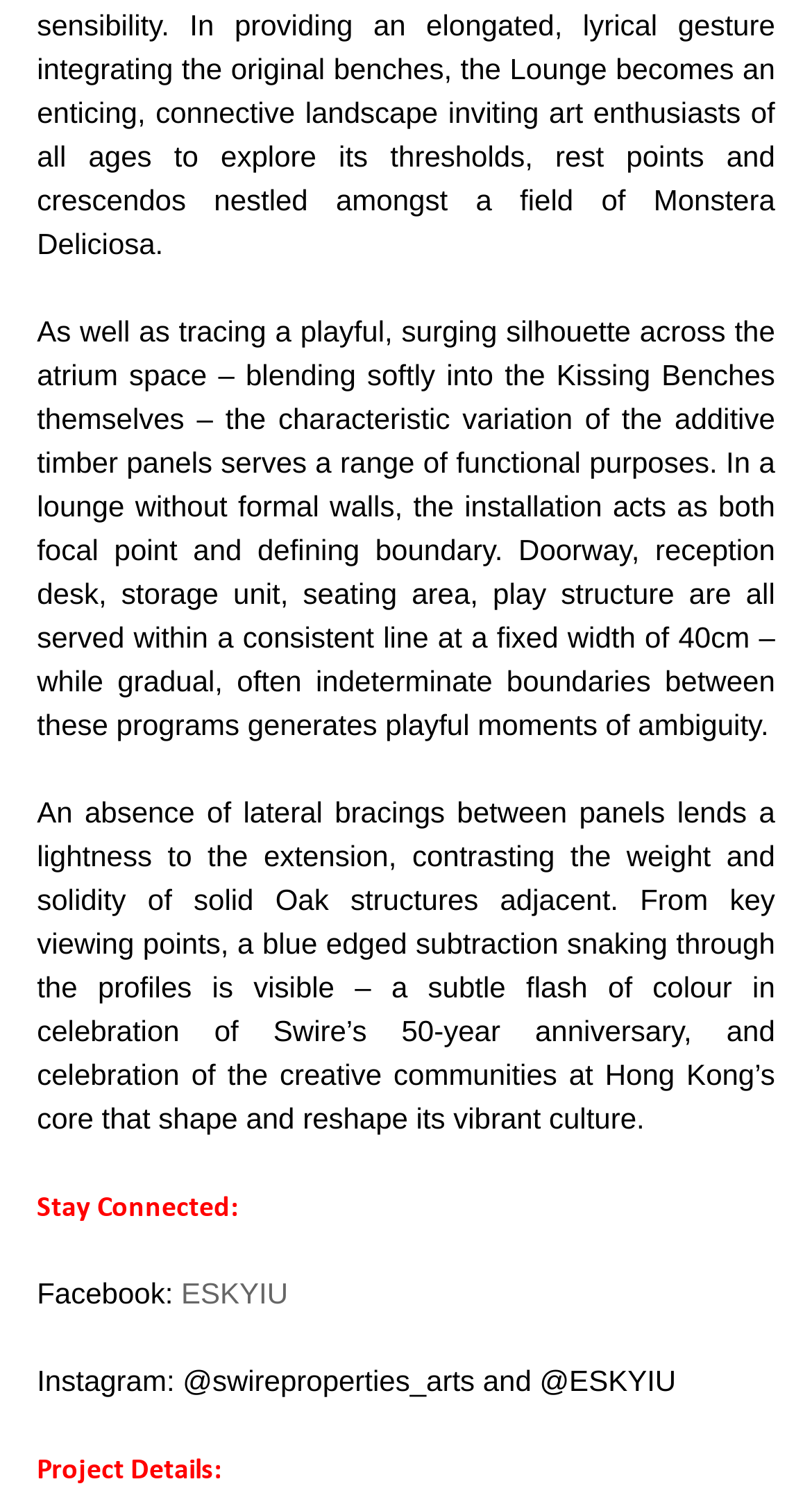What is the width of the additive timber panels?
Respond to the question with a single word or phrase according to the image.

40cm